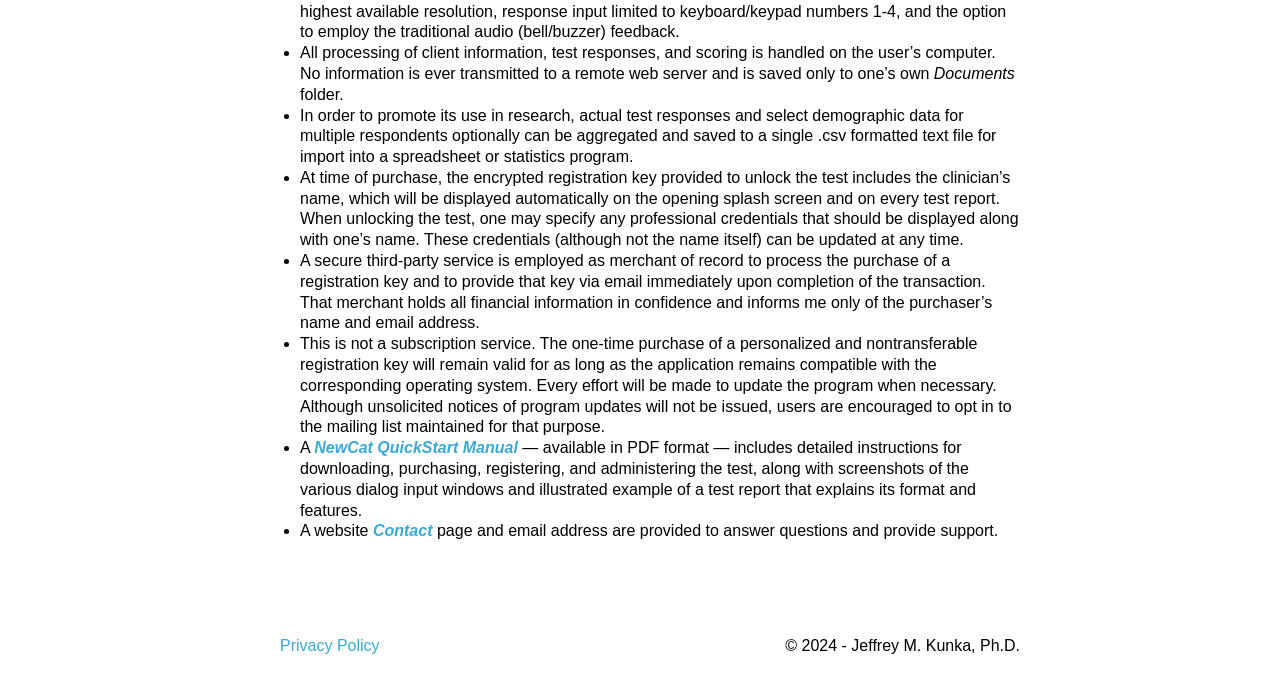Locate the bounding box of the user interface element based on this description: "Privacy Policy".

[0.203, 0.903, 0.312, 0.972]